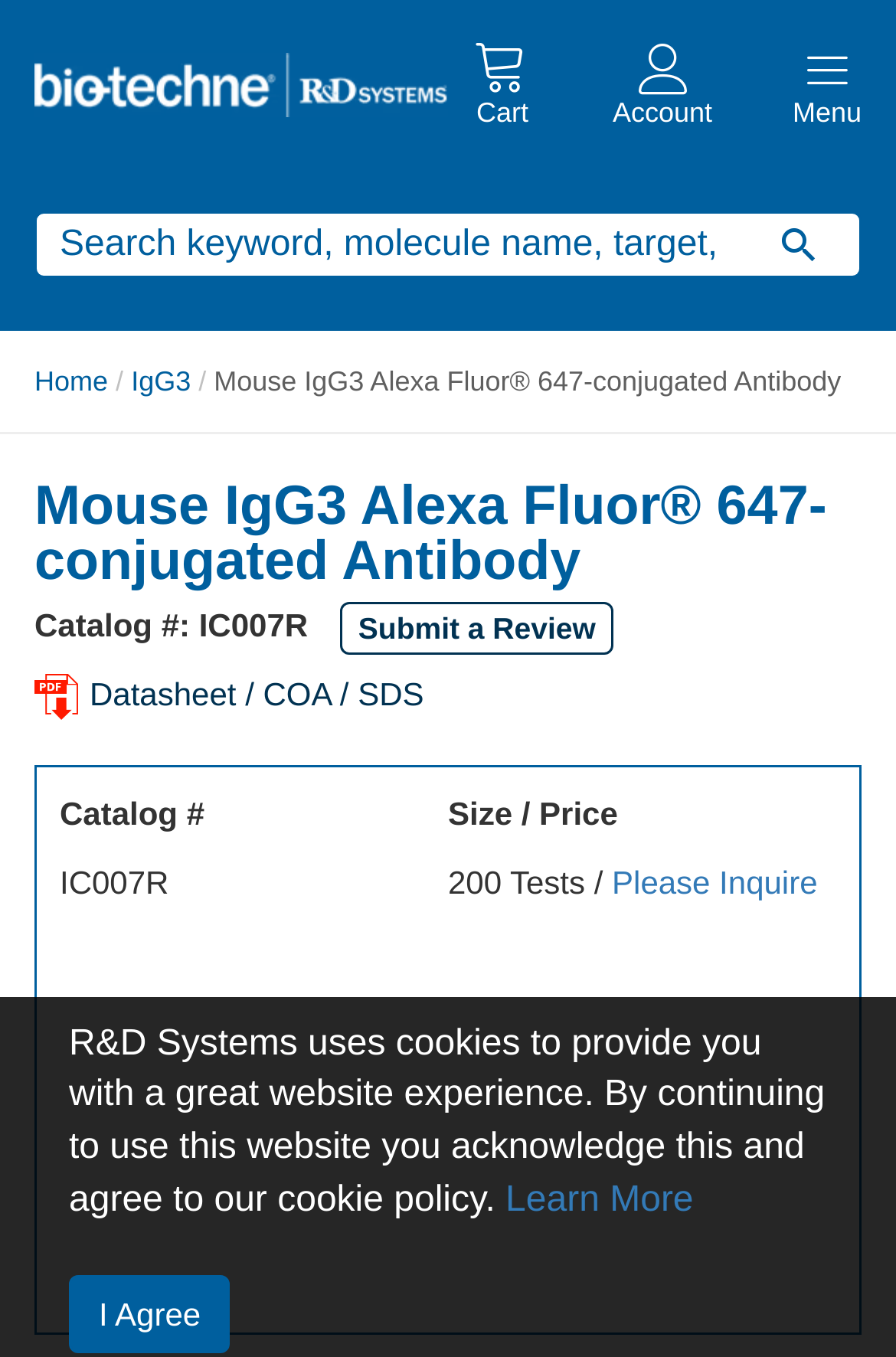Generate a comprehensive description of the webpage content.

This webpage is about a specific product, Mouse IgG3 Alexa Fluor 647-conjugated Antibody (IC007R), from R&D Systems. At the top left corner, there is a link to skip to the main content. Next to it, there is a link to the R&D Systems website. A search bar is located at the top center, where users can input keywords, molecule names, targets, catalog numbers, or product types. A search button with a magnifying glass icon is situated to the right of the search bar.

Below the search bar, there is a notification about the website's cookie policy, with a "Learn More" link and an "I Agree" button. A navigation menu is located below the notification, with links to the home page, IgG3, and other related pages. The product name, Mouse IgG3 Alexa Fluor 647-conjugated Antibody, is displayed prominently in the center of the page.

Further down, there is a section with a heading that matches the product name. Below the heading, the catalog number IC007R is displayed, along with a link to submit a review and a link to access the datasheet, COA, or SDS. A table is located below, with two columns: Catalog # and Size / Price. The table contains a single row with the catalog number IC007R and a size/price description, which includes a link to inquire about the price.